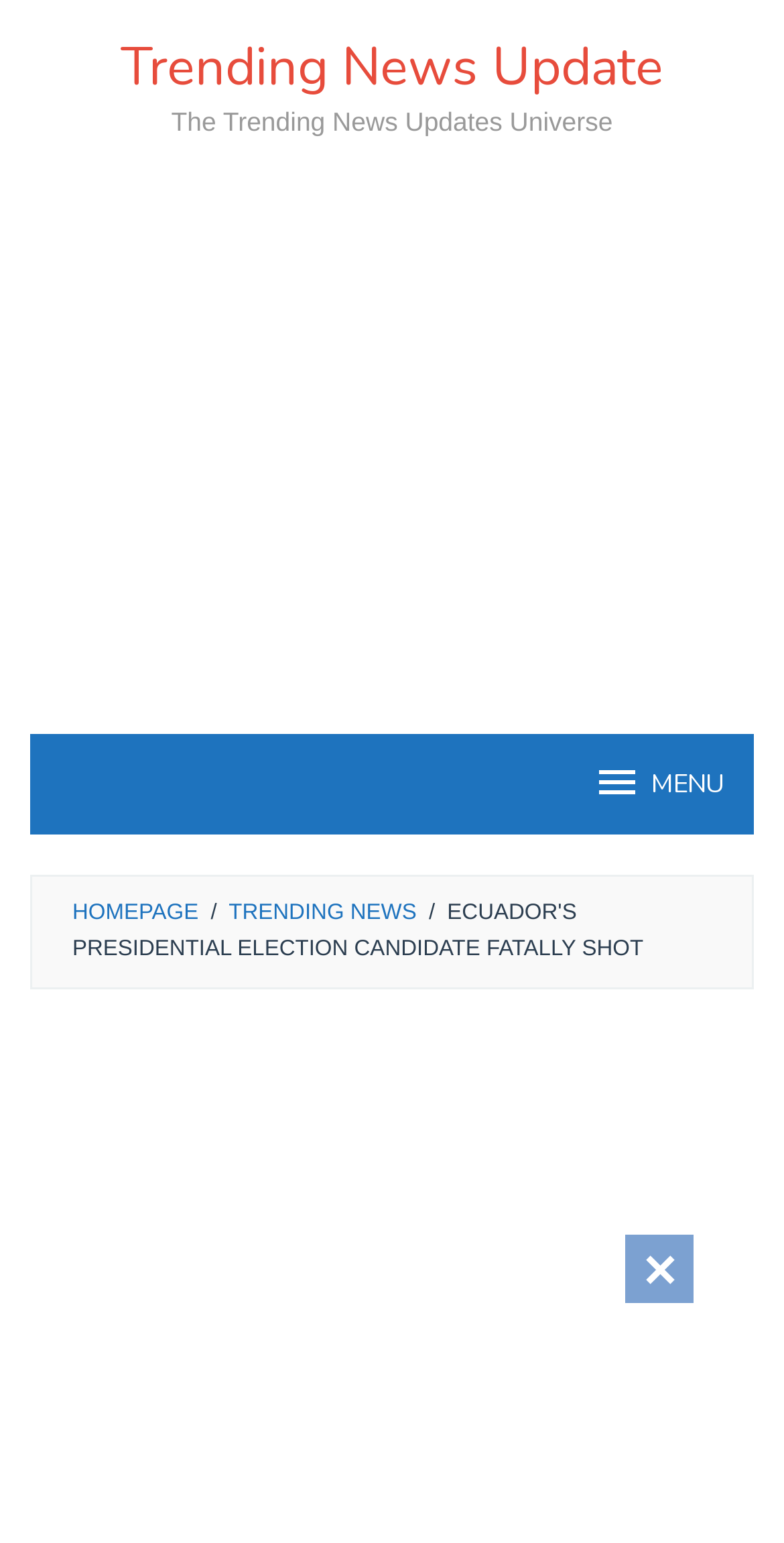What is the section of the webpage that the current article belongs to?
Please provide a single word or phrase based on the screenshot.

Trending News